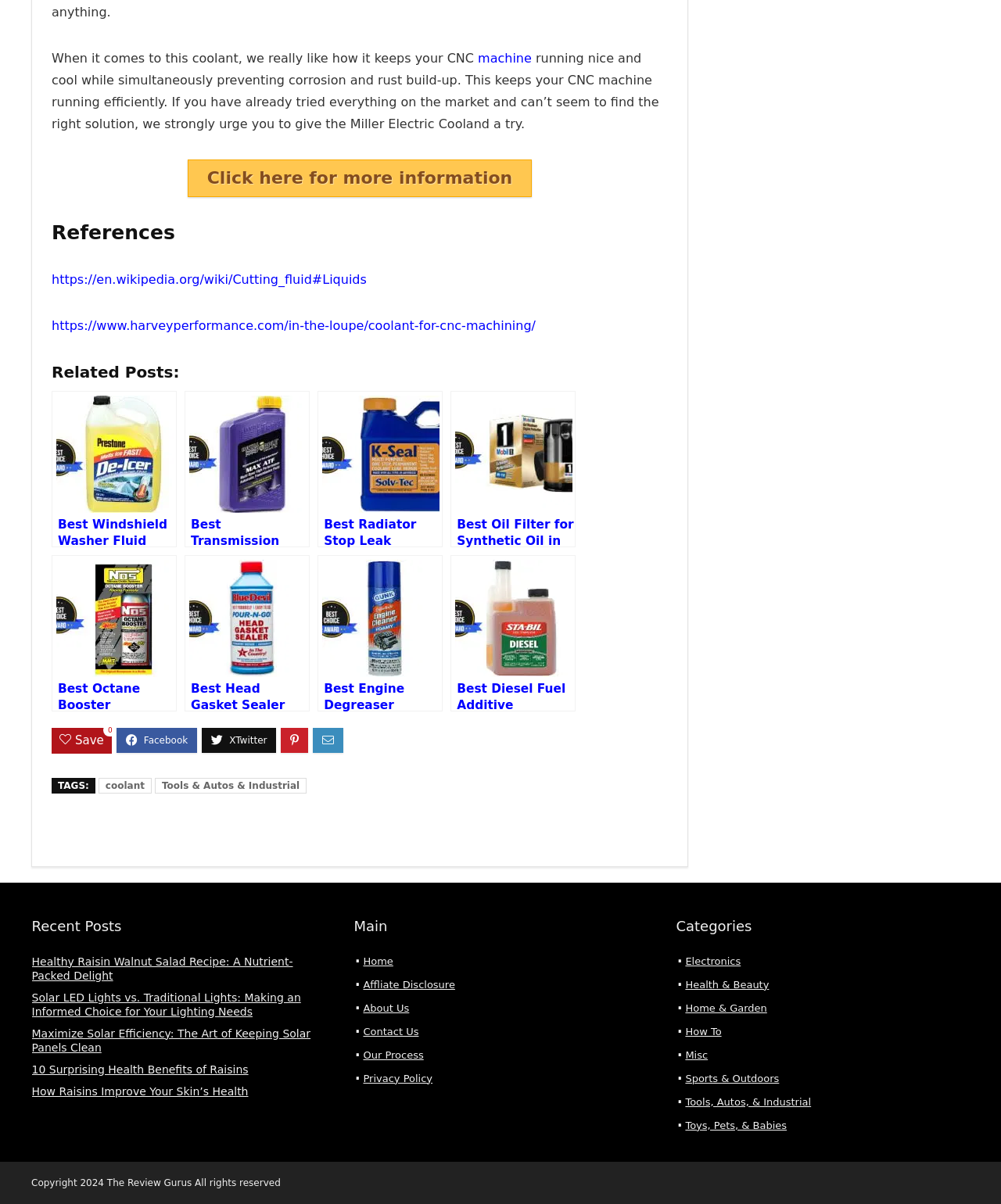What is the topic of the main article?
By examining the image, provide a one-word or phrase answer.

CNC machine coolant